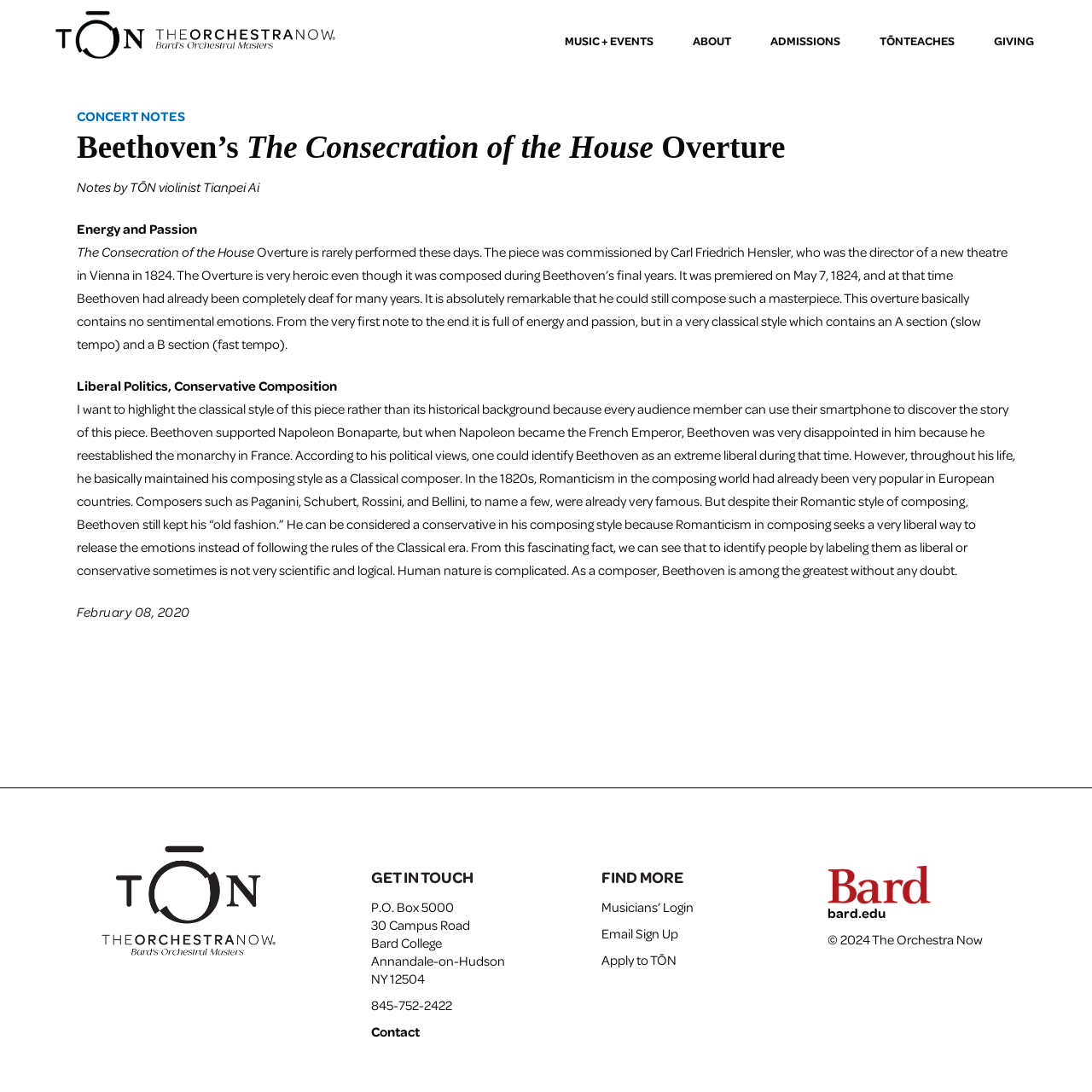Determine the bounding box coordinates of the region I should click to achieve the following instruction: "read MORNING BITES". Ensure the bounding box coordinates are four float numbers between 0 and 1, i.e., [left, top, right, bottom].

None